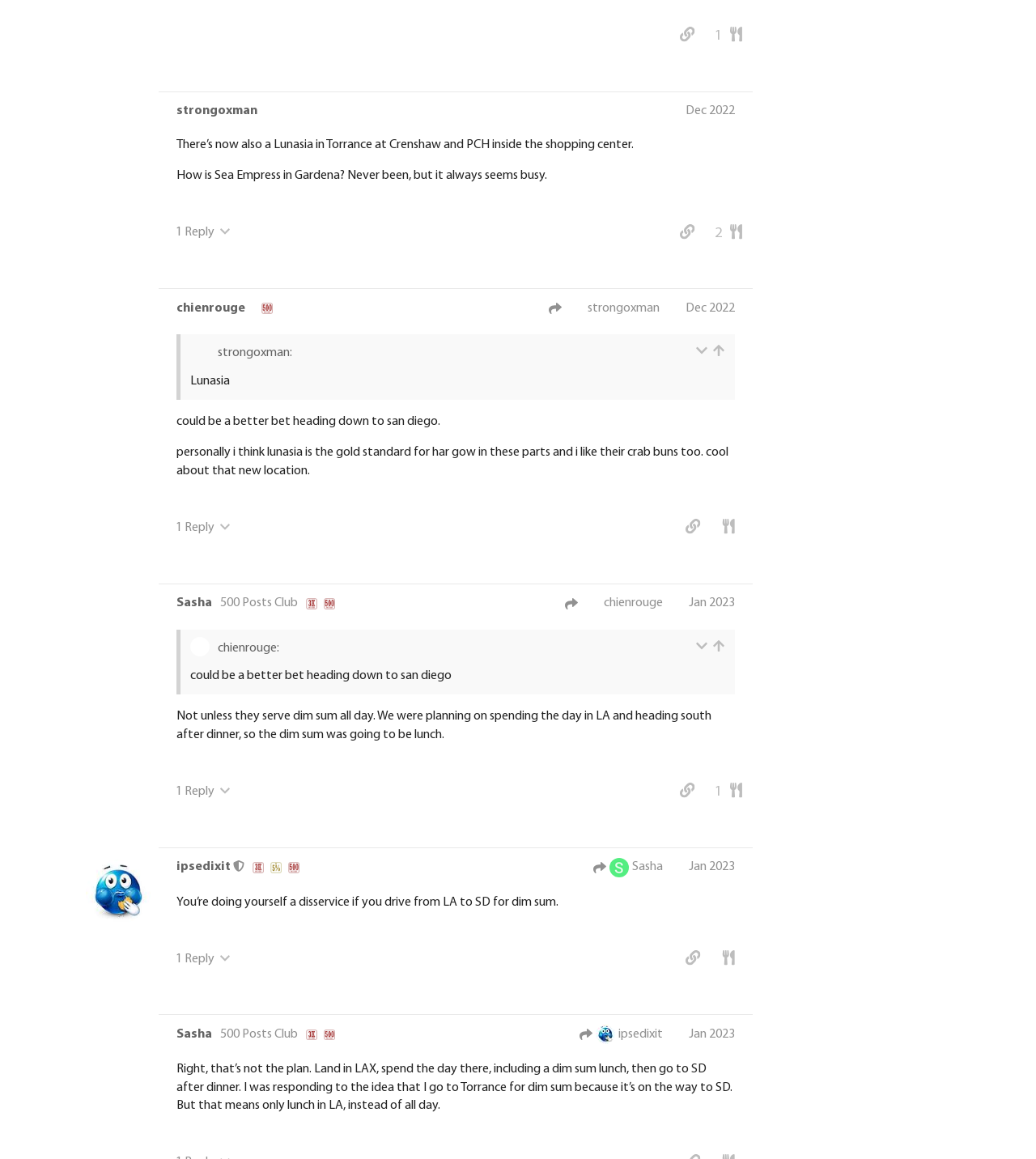Bounding box coordinates are to be given in the format (top-left x, top-left y, bottom-right x, bottom-right y). All values must be floating point numbers between 0 and 1. Provide the bounding box coordinate for the UI element described as: 简体中文

None